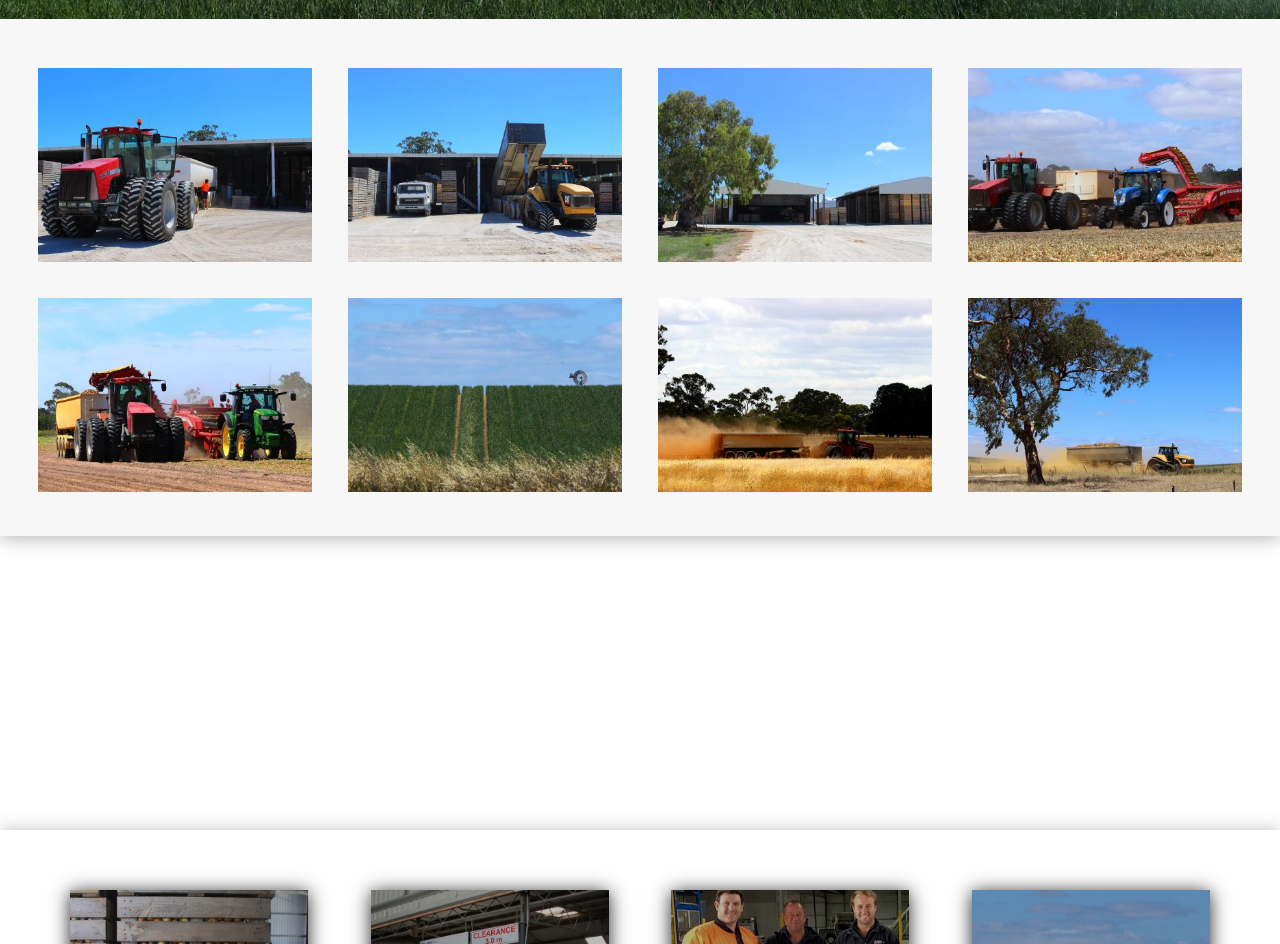What is the purpose of the button with the text 'Enquire Now 5'?
Using the image, provide a detailed and thorough answer to the question.

Based on the text 'Enquire Now 5' on the button, I infer that the purpose of this button is to allow users to enquire about something, possibly a product or service.